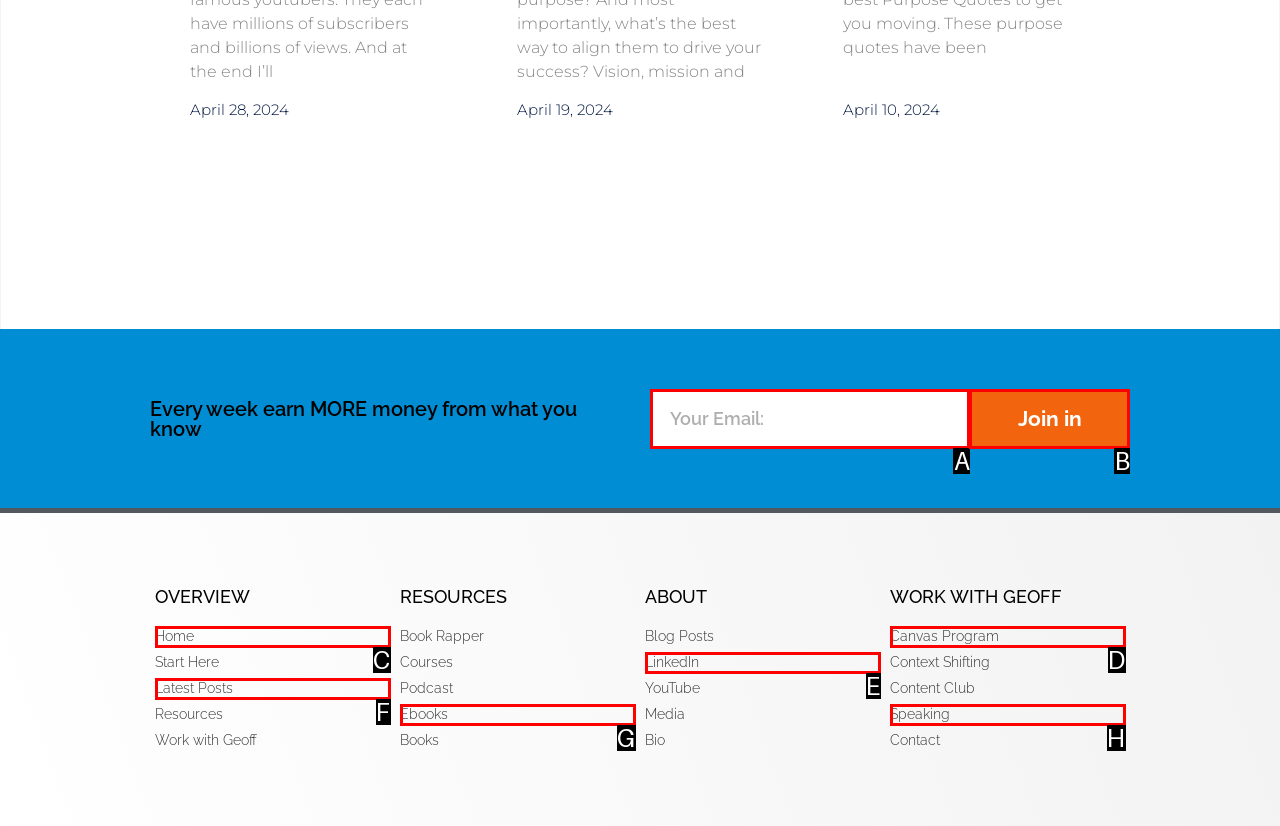Point out the option that best suits the description: parent_node: Email name="form_fields[email]" placeholder="Your Email:"
Indicate your answer with the letter of the selected choice.

A